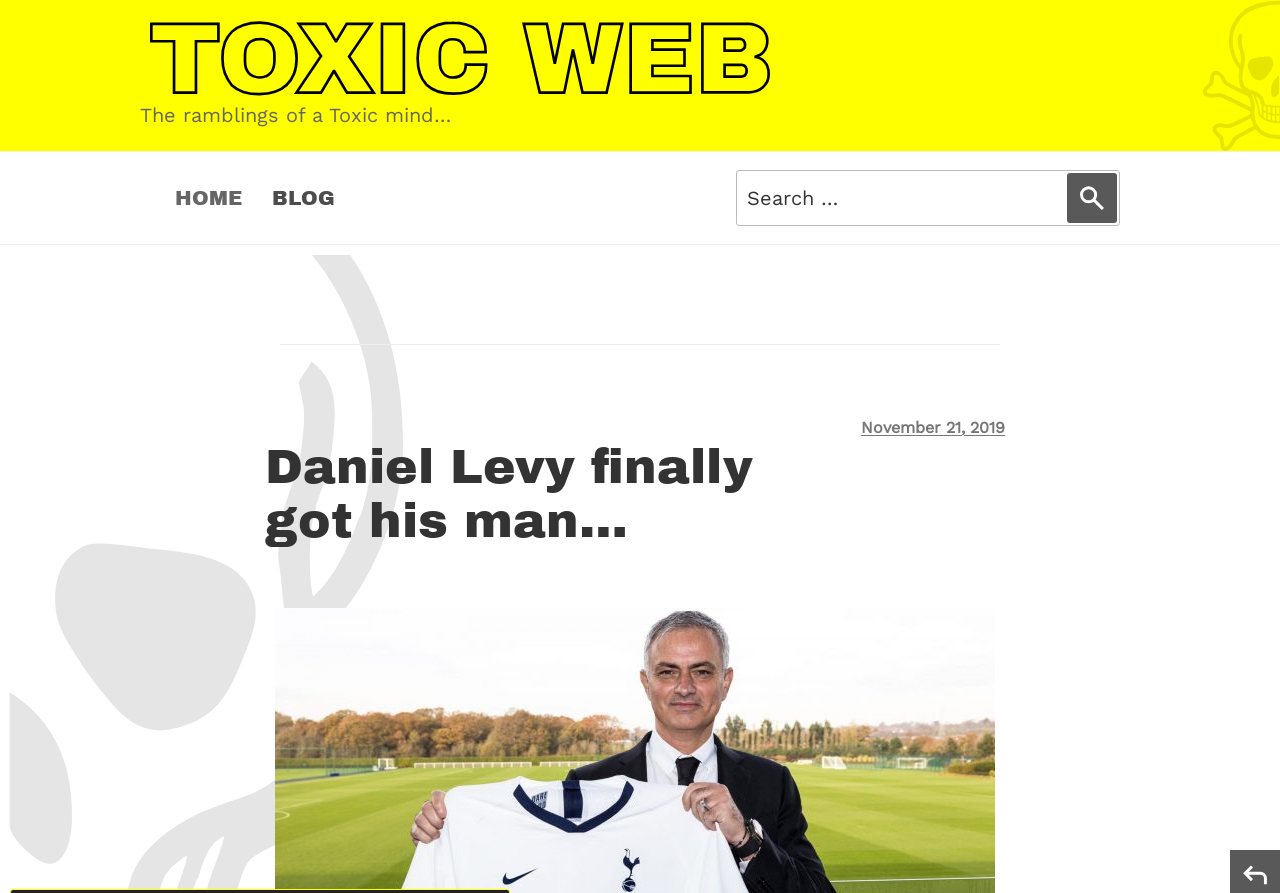How many menu items are in the top menu?
Refer to the screenshot and respond with a concise word or phrase.

2